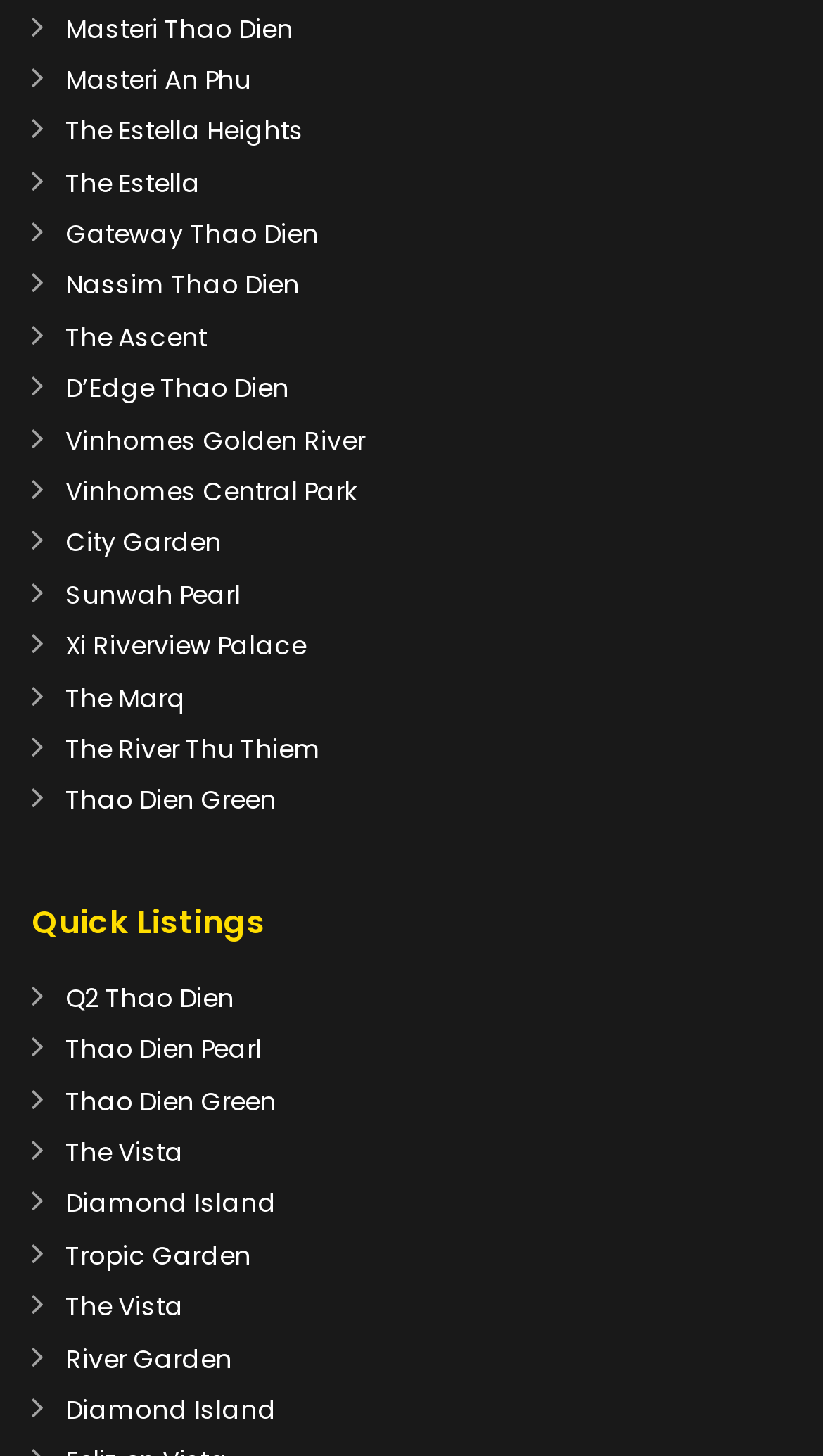What is the last link on the webpage?
Please look at the screenshot and answer using one word or phrase.

Diamond Island